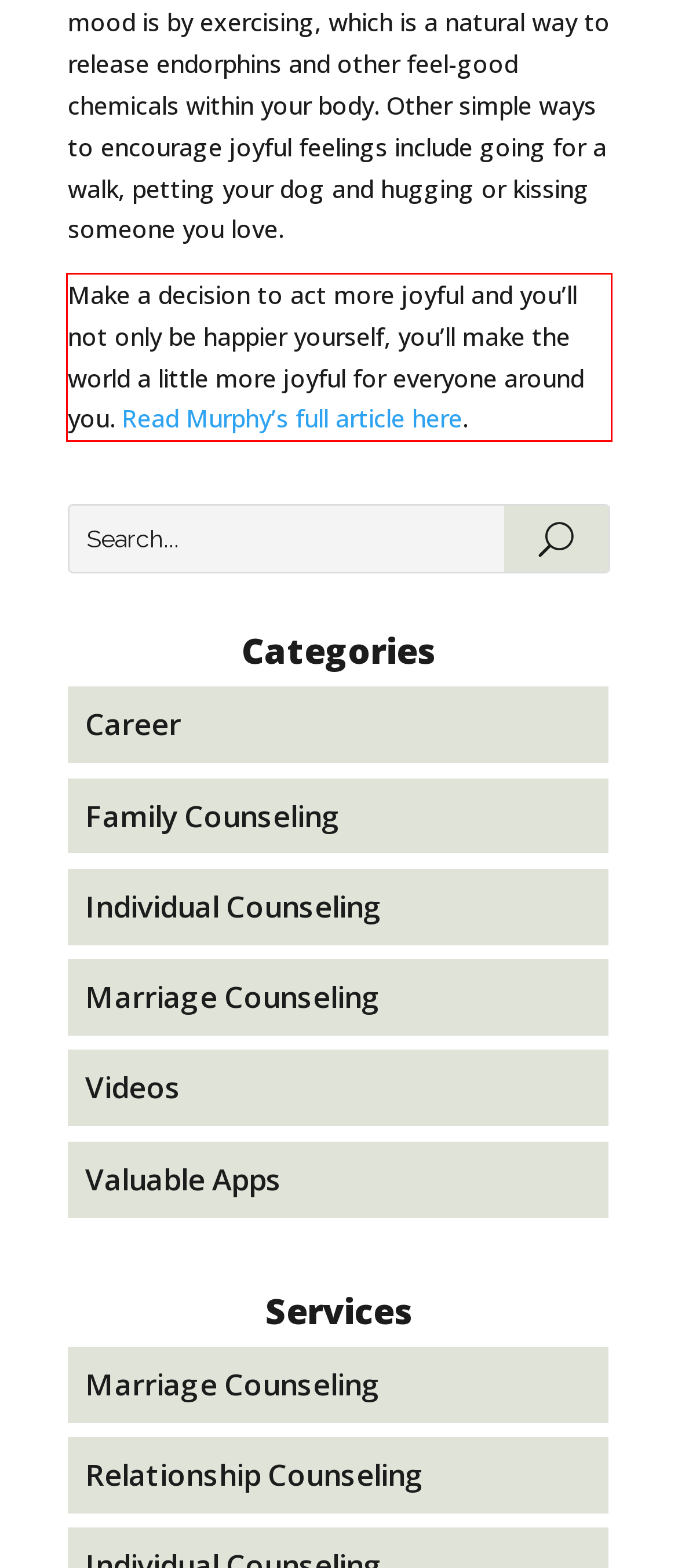You are looking at a screenshot of a webpage with a red rectangle bounding box. Use OCR to identify and extract the text content found inside this red bounding box.

Make a decision to act more joyful and you’ll not only be happier yourself, you’ll make the world a little more joyful for everyone around you. Read Murphy’s full article here.